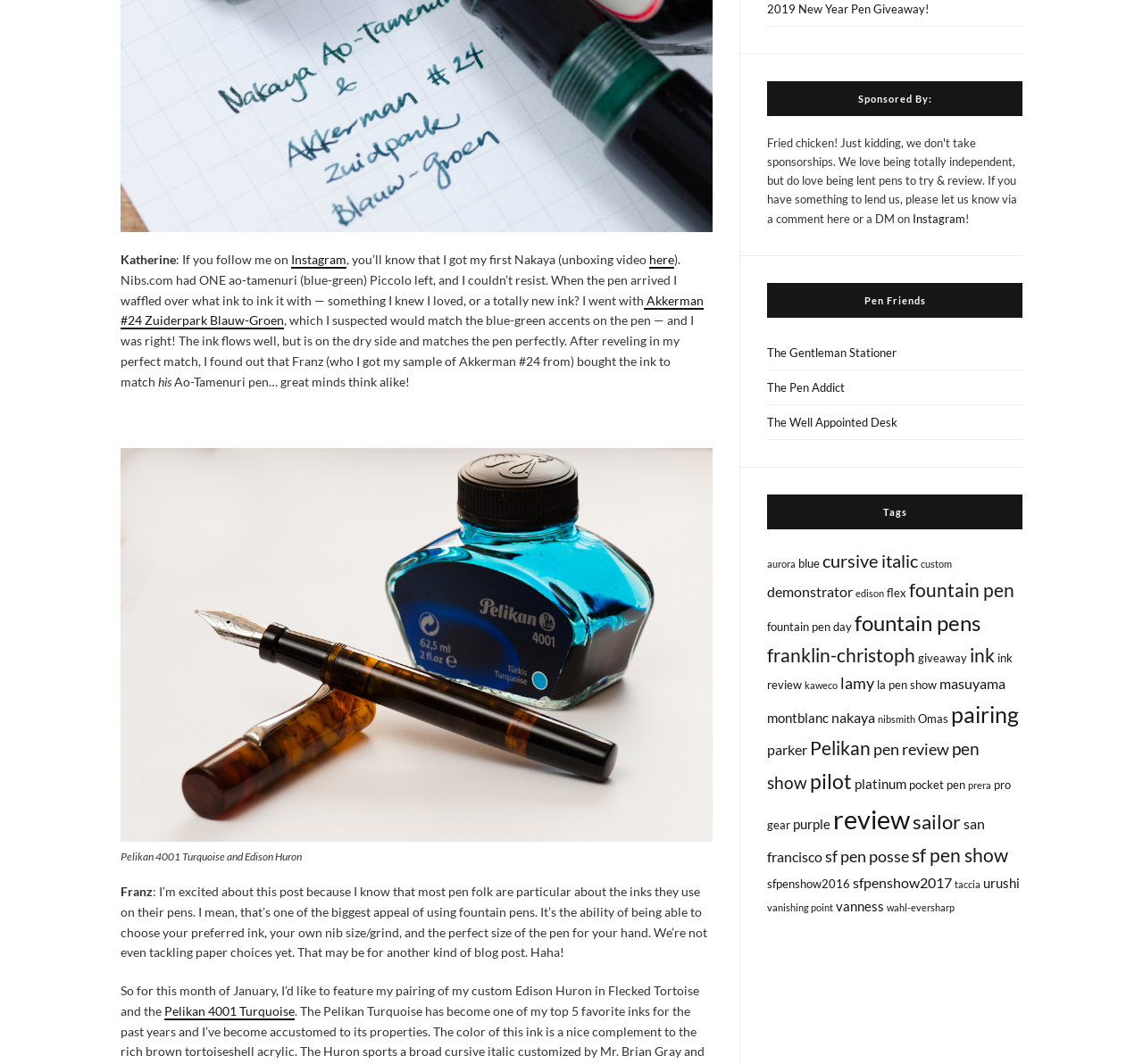What is the name of the pen featured in the article?
Please provide a single word or phrase as your answer based on the screenshot.

Nakaya